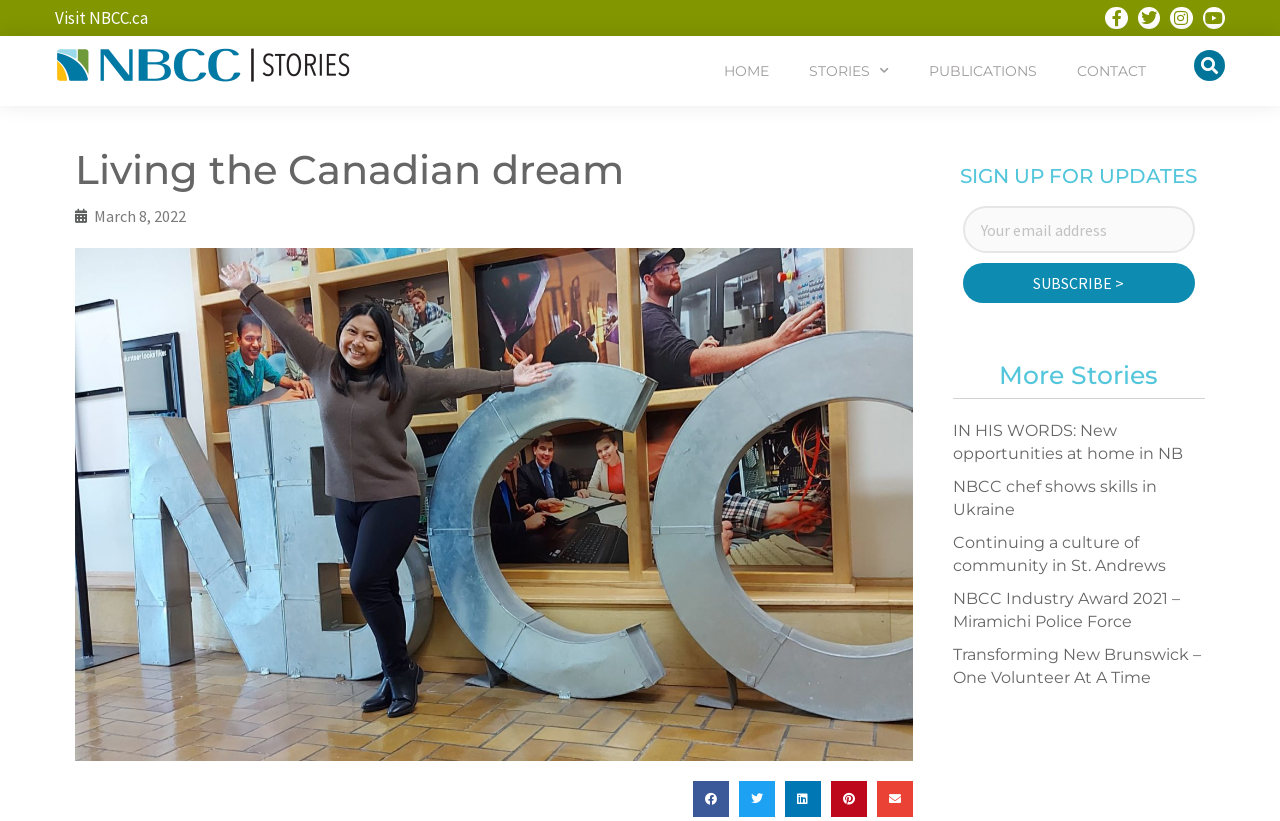What is the theme of the stories on this webpage?
From the screenshot, provide a brief answer in one word or phrase.

Canadian dream